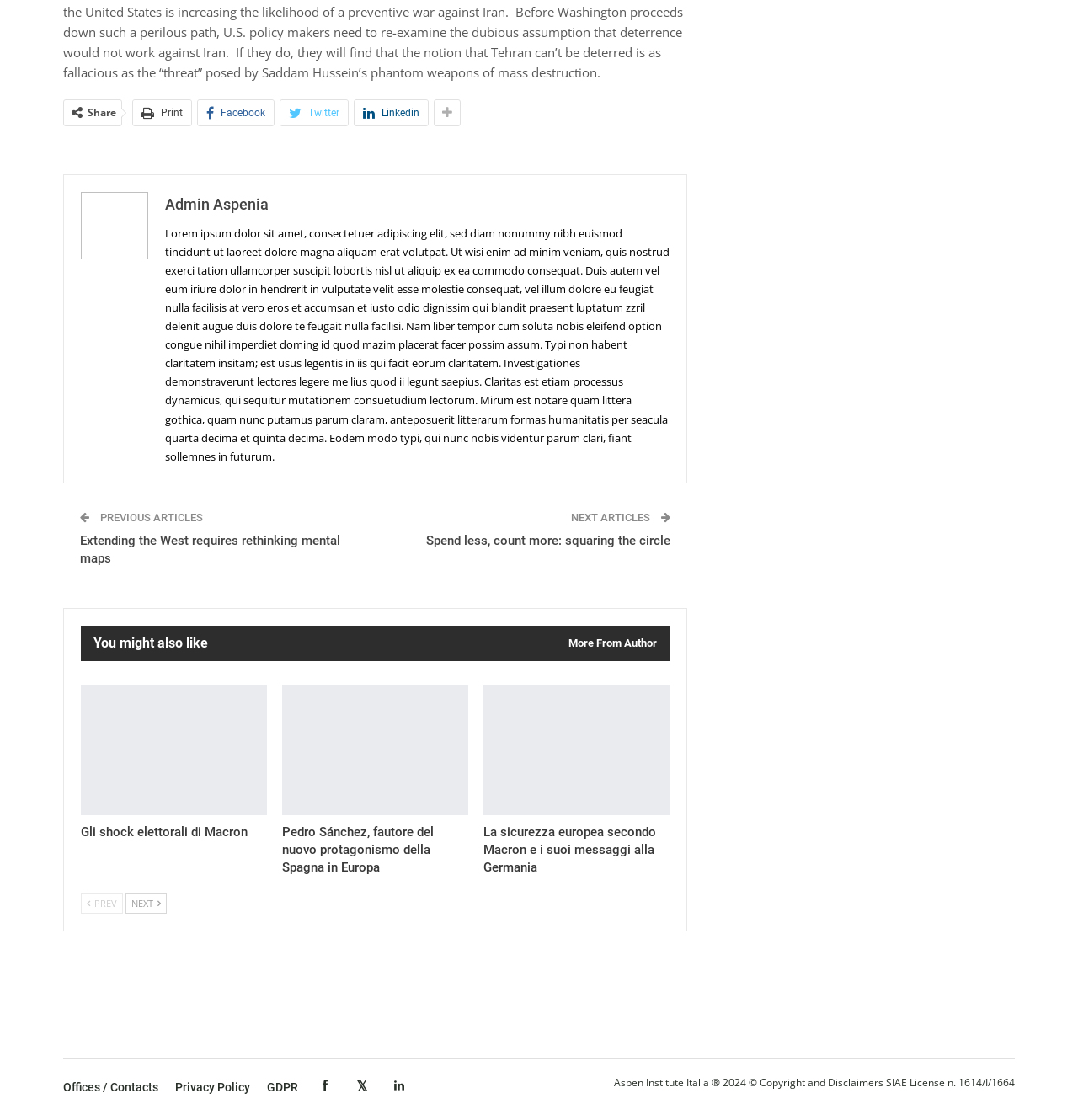Please identify the bounding box coordinates of the element on the webpage that should be clicked to follow this instruction: "Print the page". The bounding box coordinates should be given as four float numbers between 0 and 1, formatted as [left, top, right, bottom].

[0.123, 0.089, 0.177, 0.112]